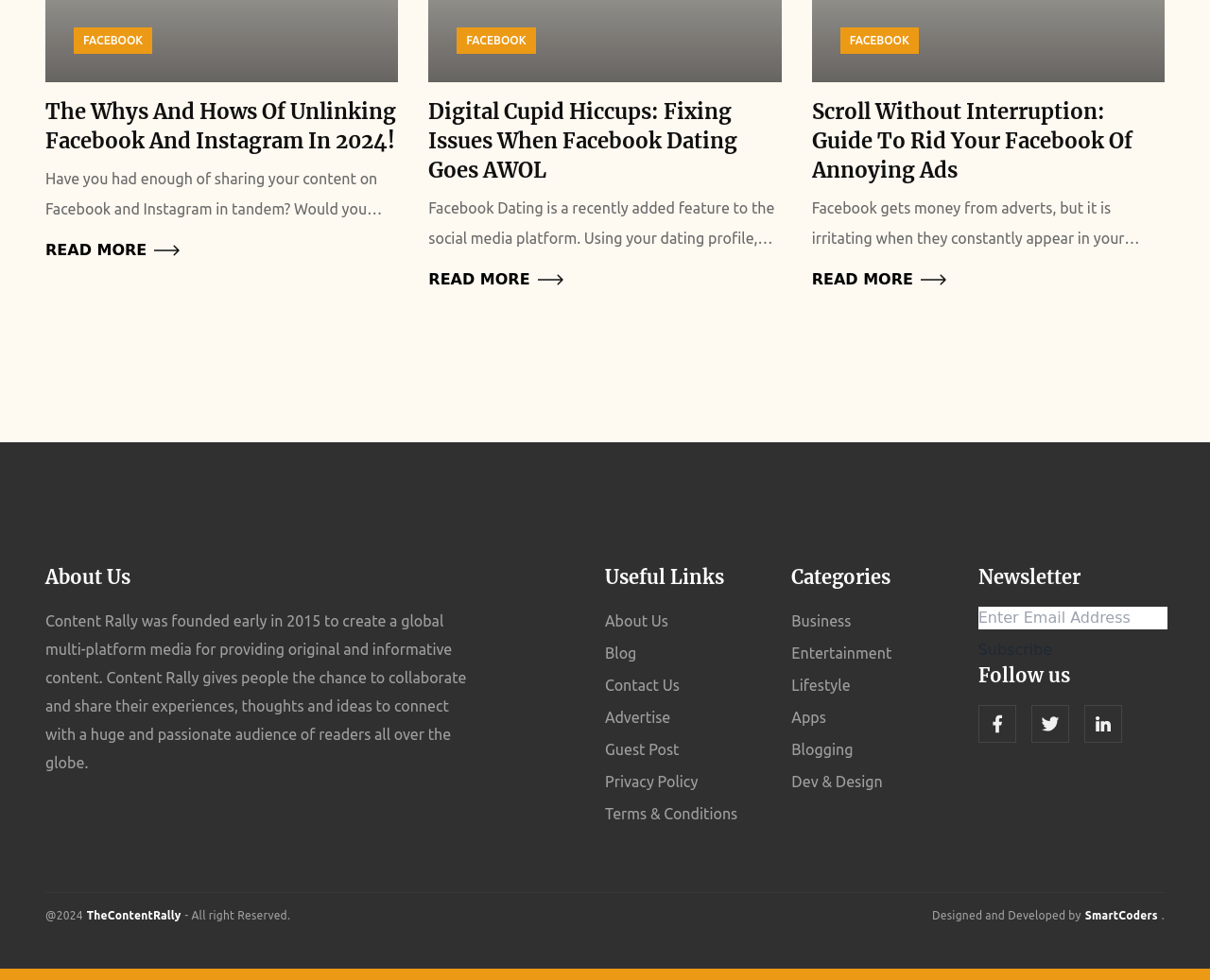Provide the bounding box coordinates for the specified HTML element described in this description: "TheContentRally". The coordinates should be four float numbers ranging from 0 to 1, in the format [left, top, right, bottom].

[0.072, 0.928, 0.15, 0.941]